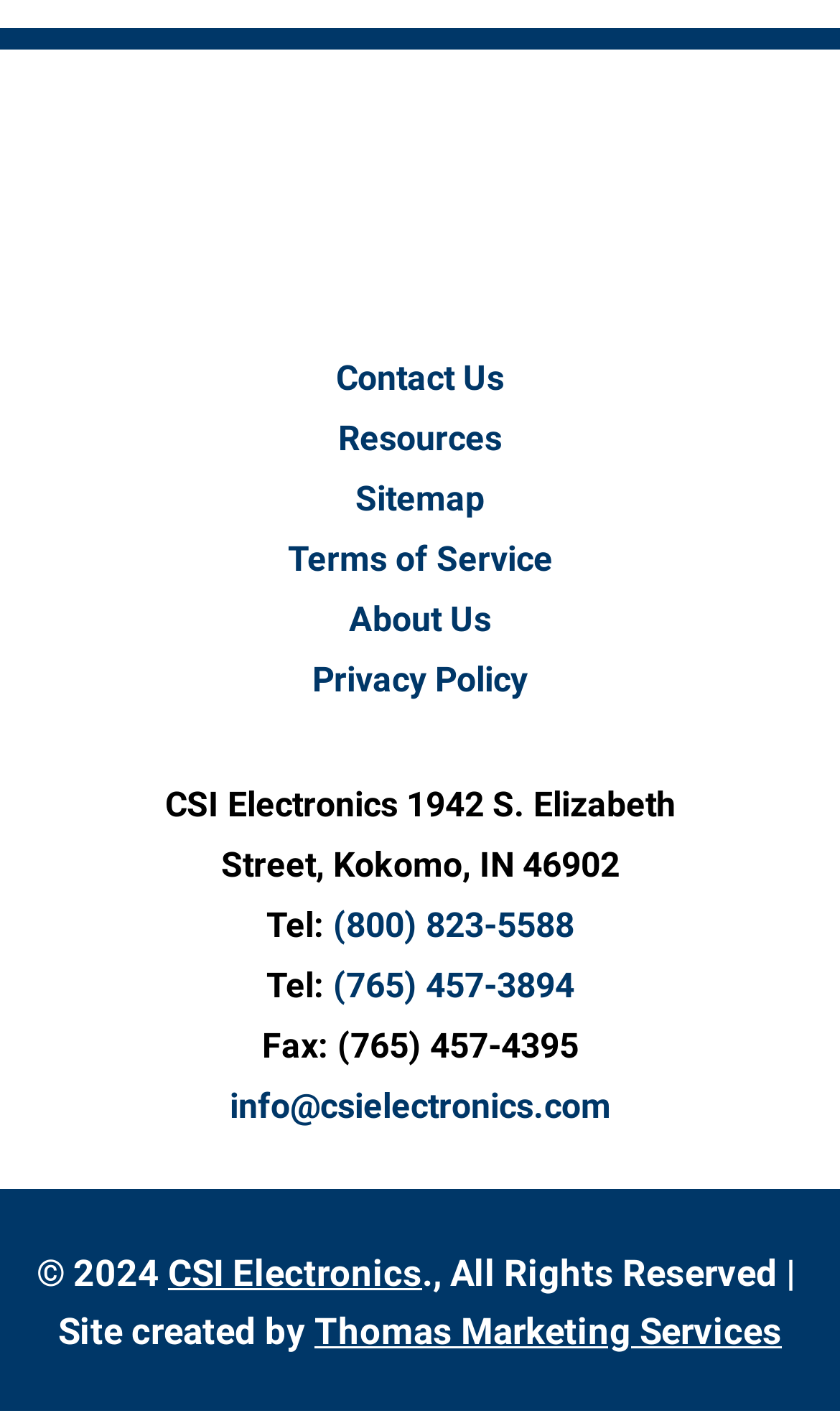From the element description: "Thomas Marketing Services", extract the bounding box coordinates of the UI element. The coordinates should be expressed as four float numbers between 0 and 1, in the order [left, top, right, bottom].

[0.374, 0.927, 0.931, 0.957]